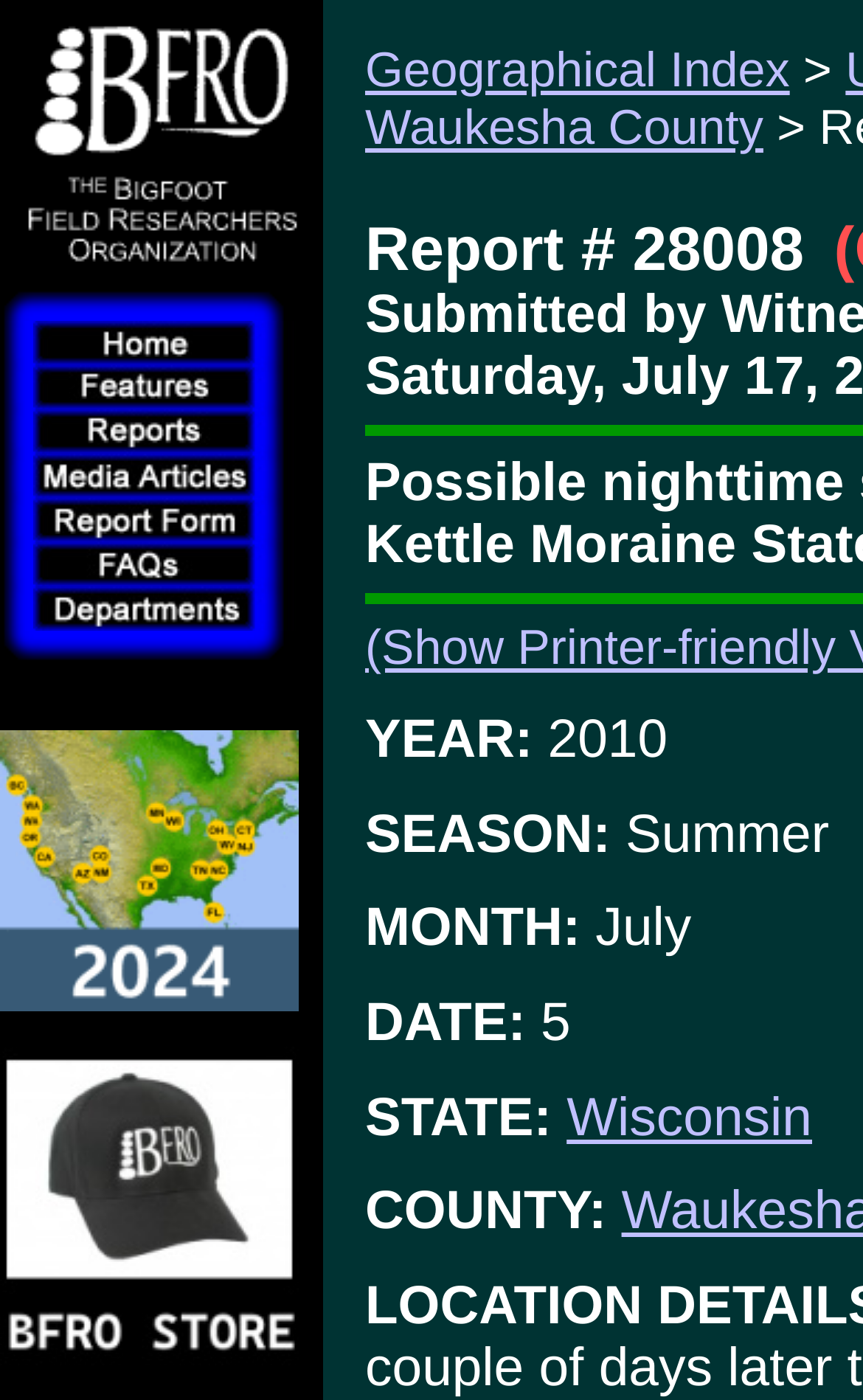What is the state where the sighting occurred?
Use the information from the image to give a detailed answer to the question.

The state where the sighting occurred can be found in the details section of the webpage, which is located below the top navigation bar. The link 'Wisconsin' indicates that the sighting occurred in the state of Wisconsin.